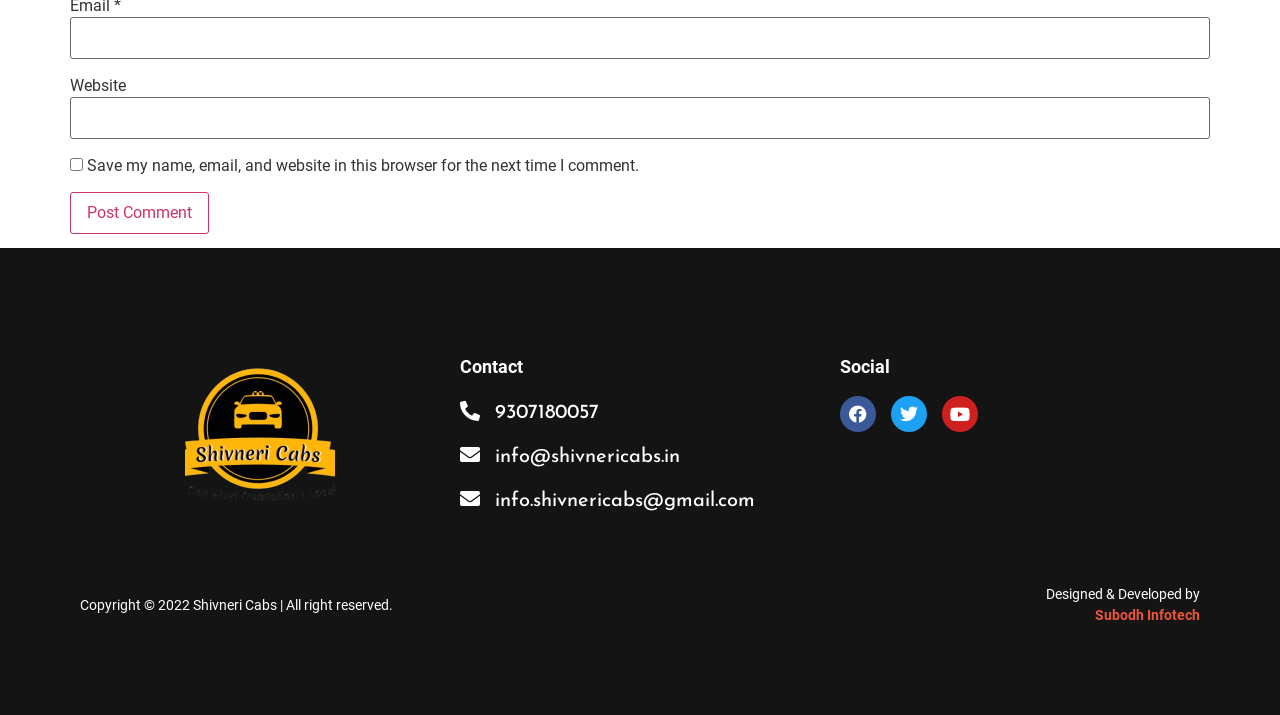Provide a brief response to the question below using one word or phrase:
What social media platform has a Youtube icon?

Youtube